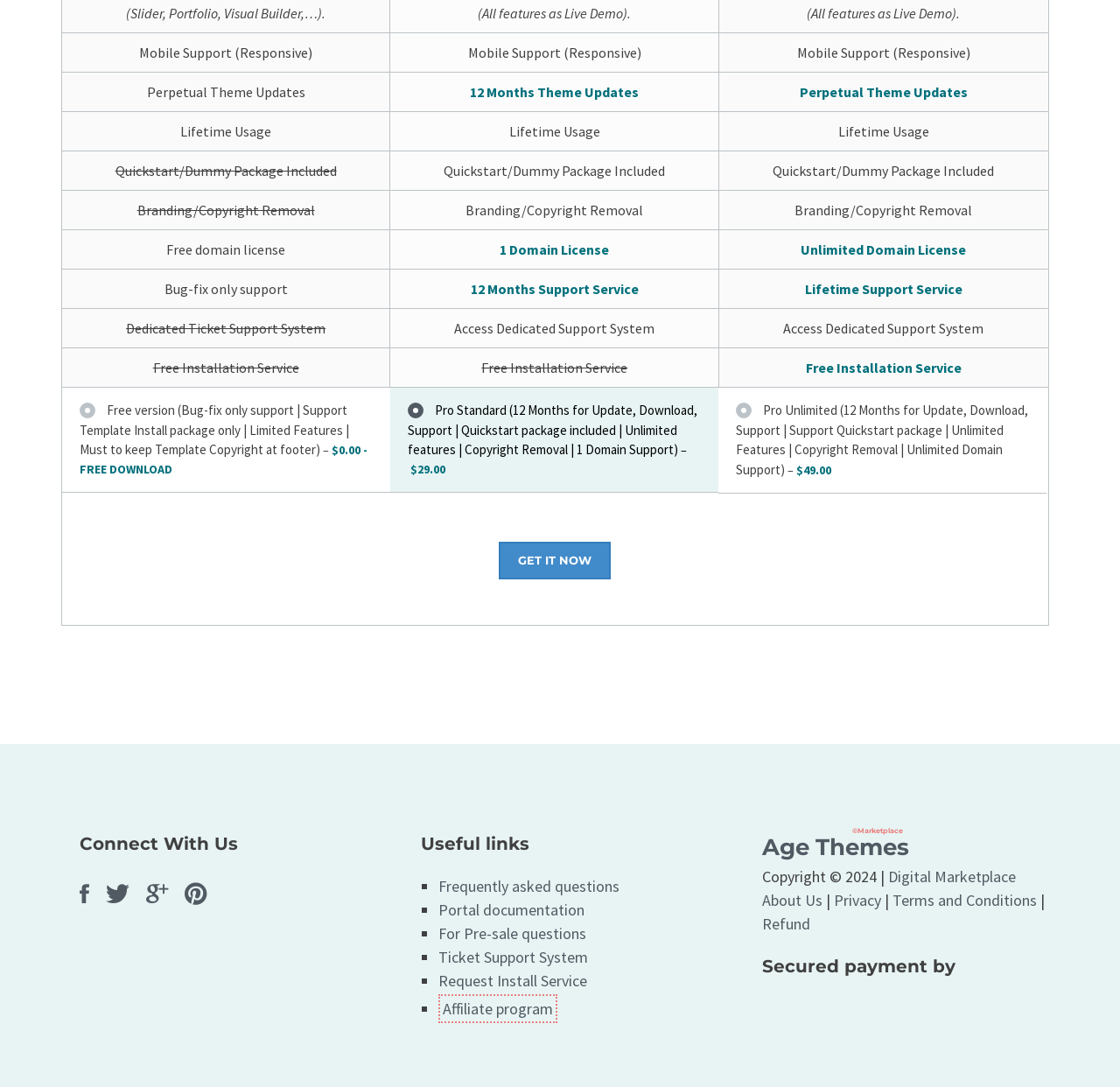What is the name of the company behind the website?
Examine the webpage screenshot and provide an in-depth answer to the question.

The name of the company behind the website can be found in the footer section, where it is listed as 'Age Themes ©Marketplace'.